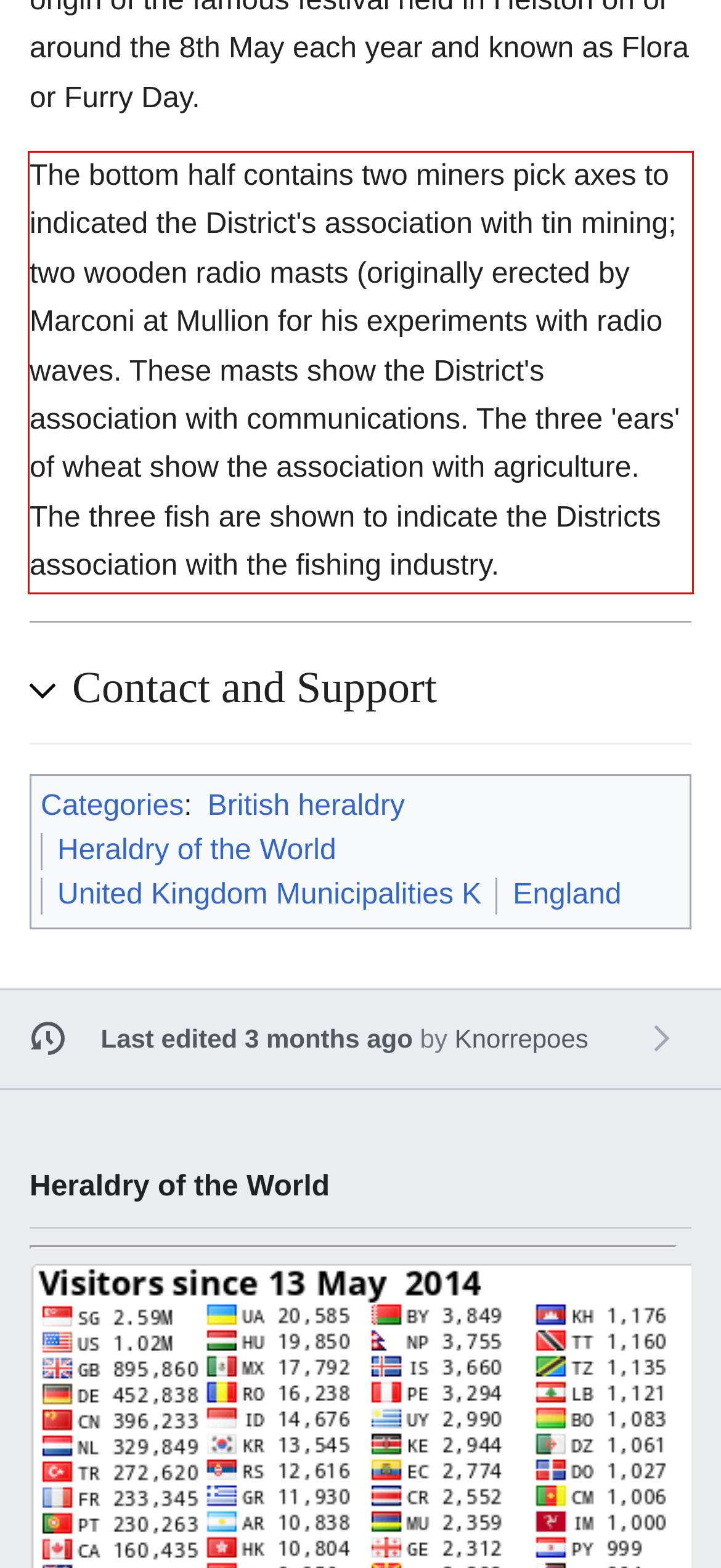Examine the webpage screenshot and use OCR to obtain the text inside the red bounding box.

The bottom half contains two miners pick axes to indicated the District's association with tin mining; two wooden radio masts (originally erected by Marconi at Mullion for his experiments with radio waves. These masts show the District's association with communications. The three 'ears' of wheat show the association with agriculture. The three fish are shown to indicate the Districts association with the fishing industry.